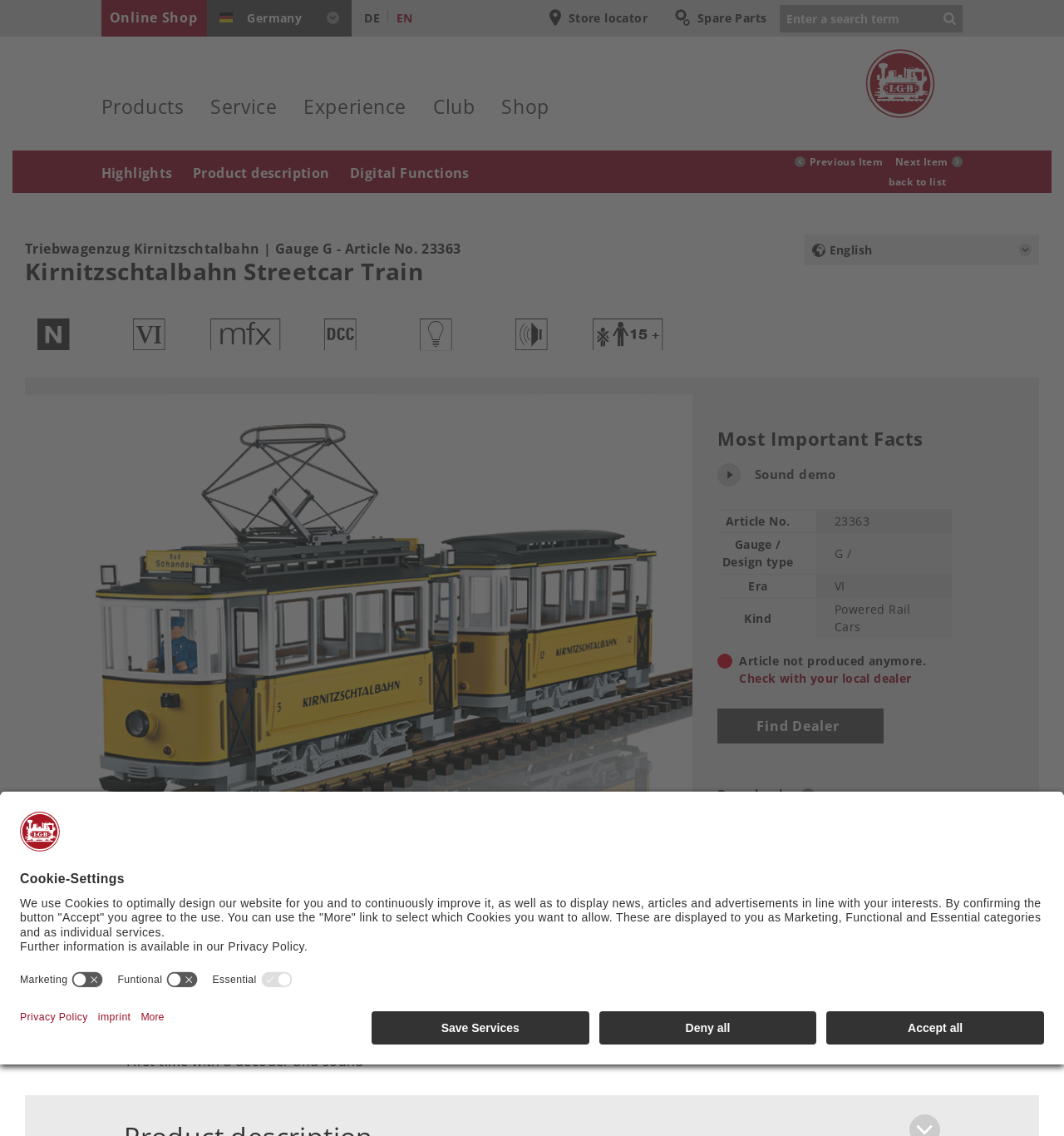Locate the bounding box coordinates of the element I should click to achieve the following instruction: "Go to online shop".

[0.095, 0.0, 0.199, 0.032]